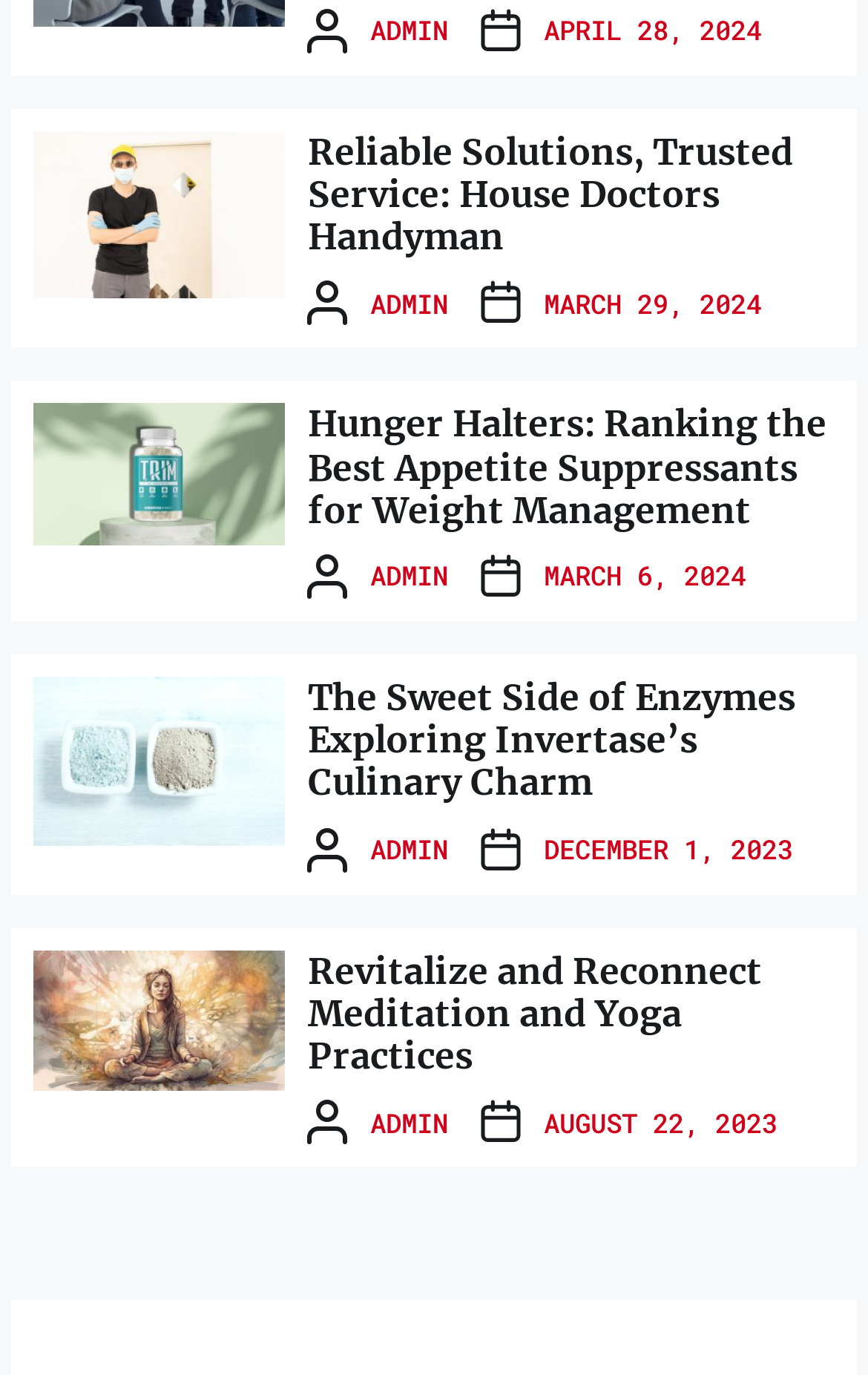Locate the bounding box coordinates of the element you need to click to accomplish the task described by this instruction: "Explore 'Revitalize and Reconnect Meditation and Yoga Practices'".

[0.038, 0.695, 0.329, 0.726]